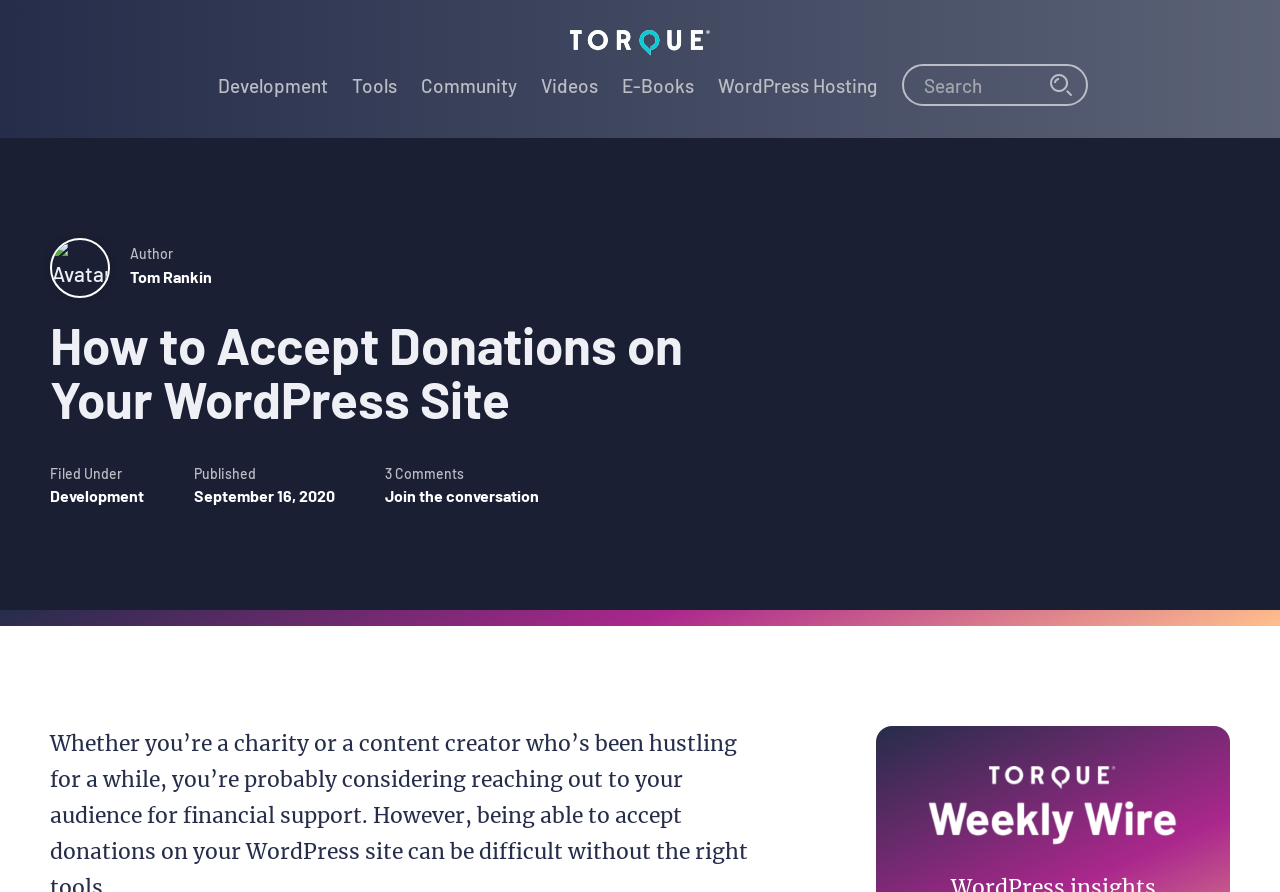Identify the bounding box coordinates of the area that should be clicked in order to complete the given instruction: "Click the 'Get in Touch!' link". The bounding box coordinates should be four float numbers between 0 and 1, i.e., [left, top, right, bottom].

None